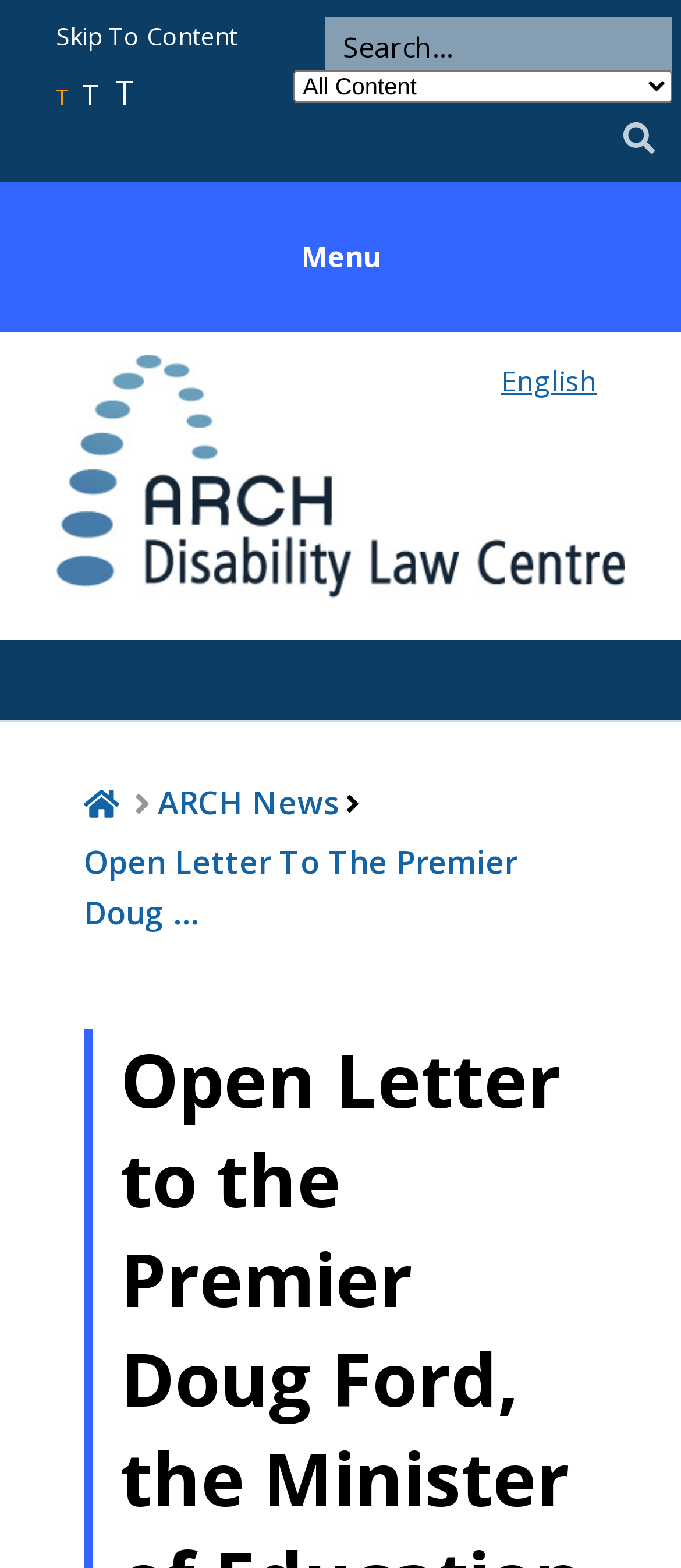Determine the bounding box coordinates for the area that should be clicked to carry out the following instruction: "Enter first name".

None